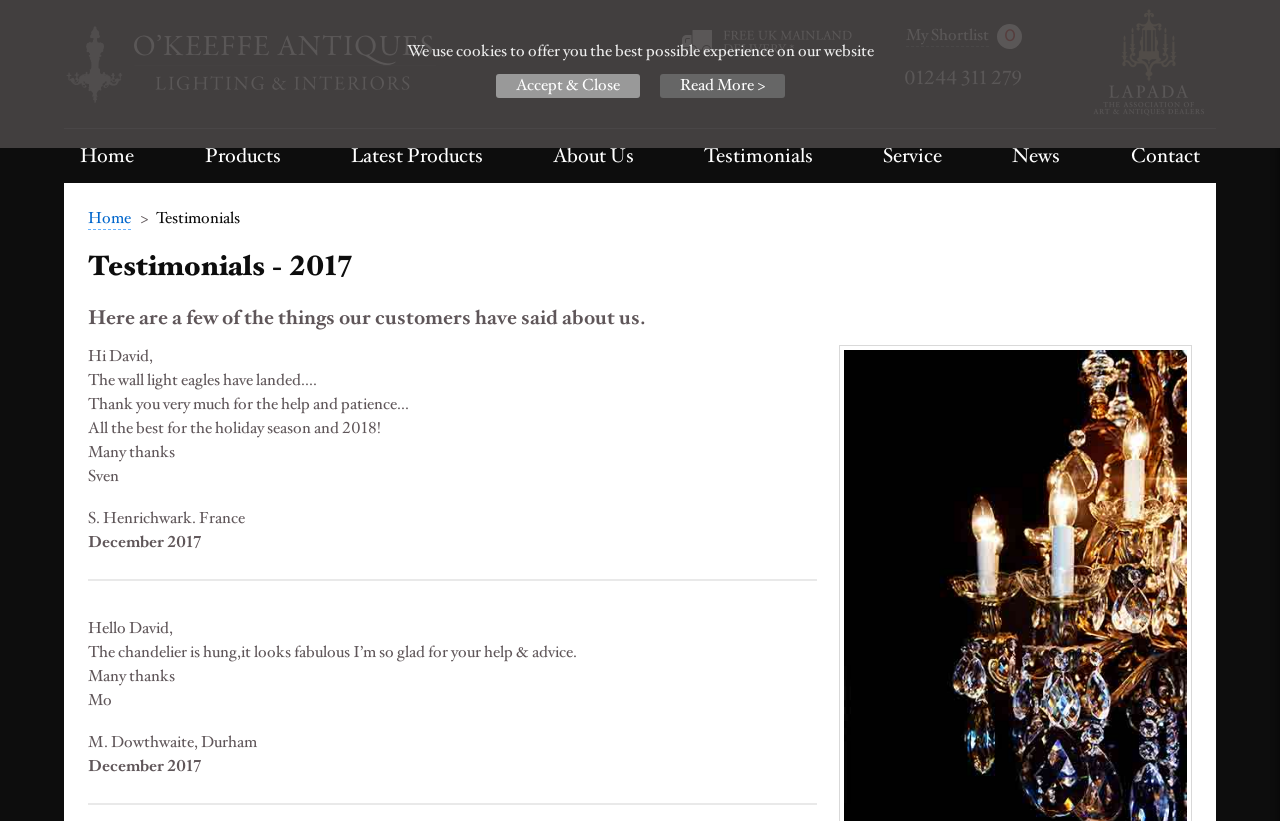What is the phone number of the company?
Carefully analyze the image and provide a detailed answer to the question.

I found the answer by looking at the static text element with the phone number '01244 311 279'. This is likely the phone number of the company.